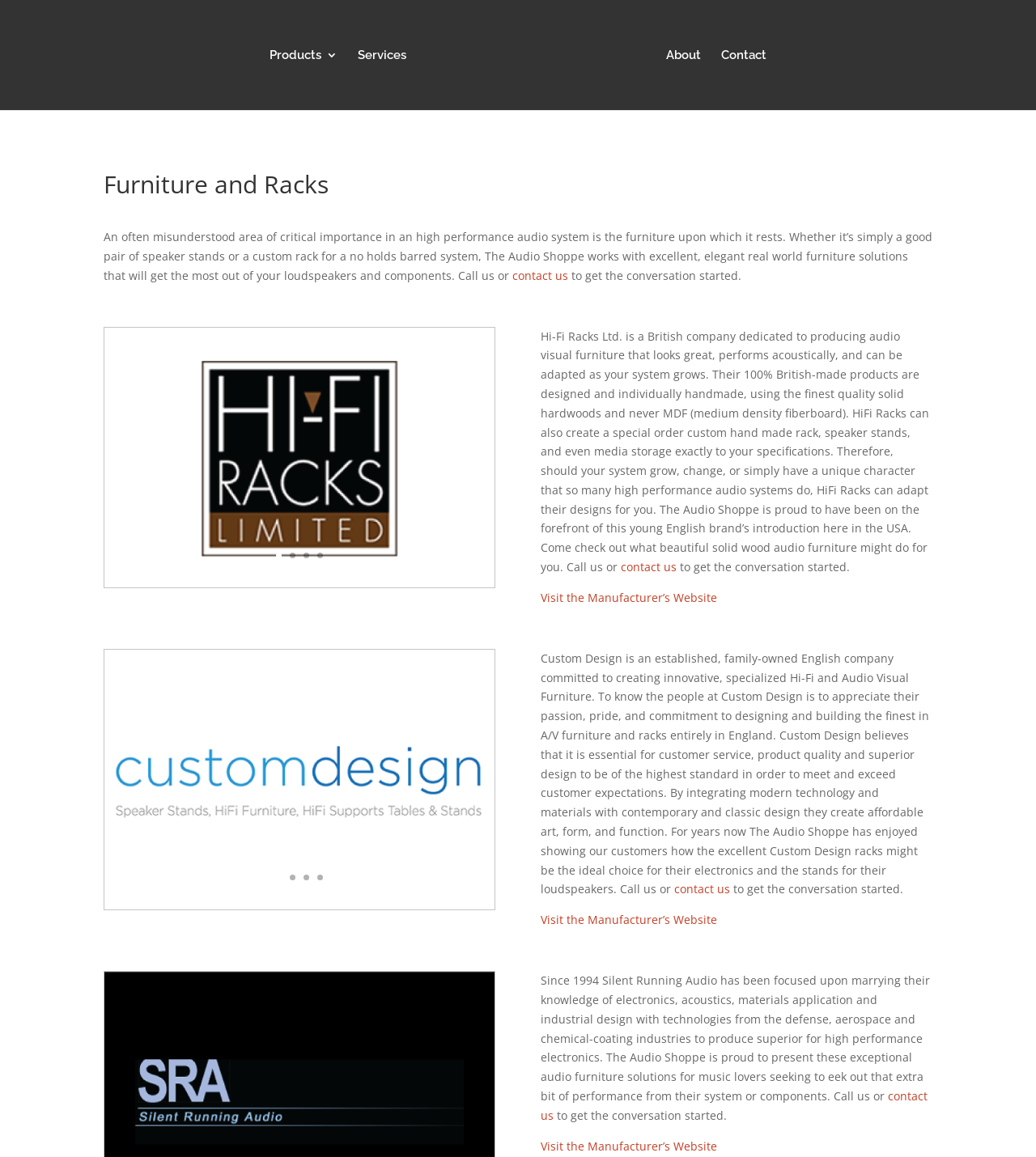Give a concise answer using only one word or phrase for this question:
How many manufacturers are featured on this webpage?

Three